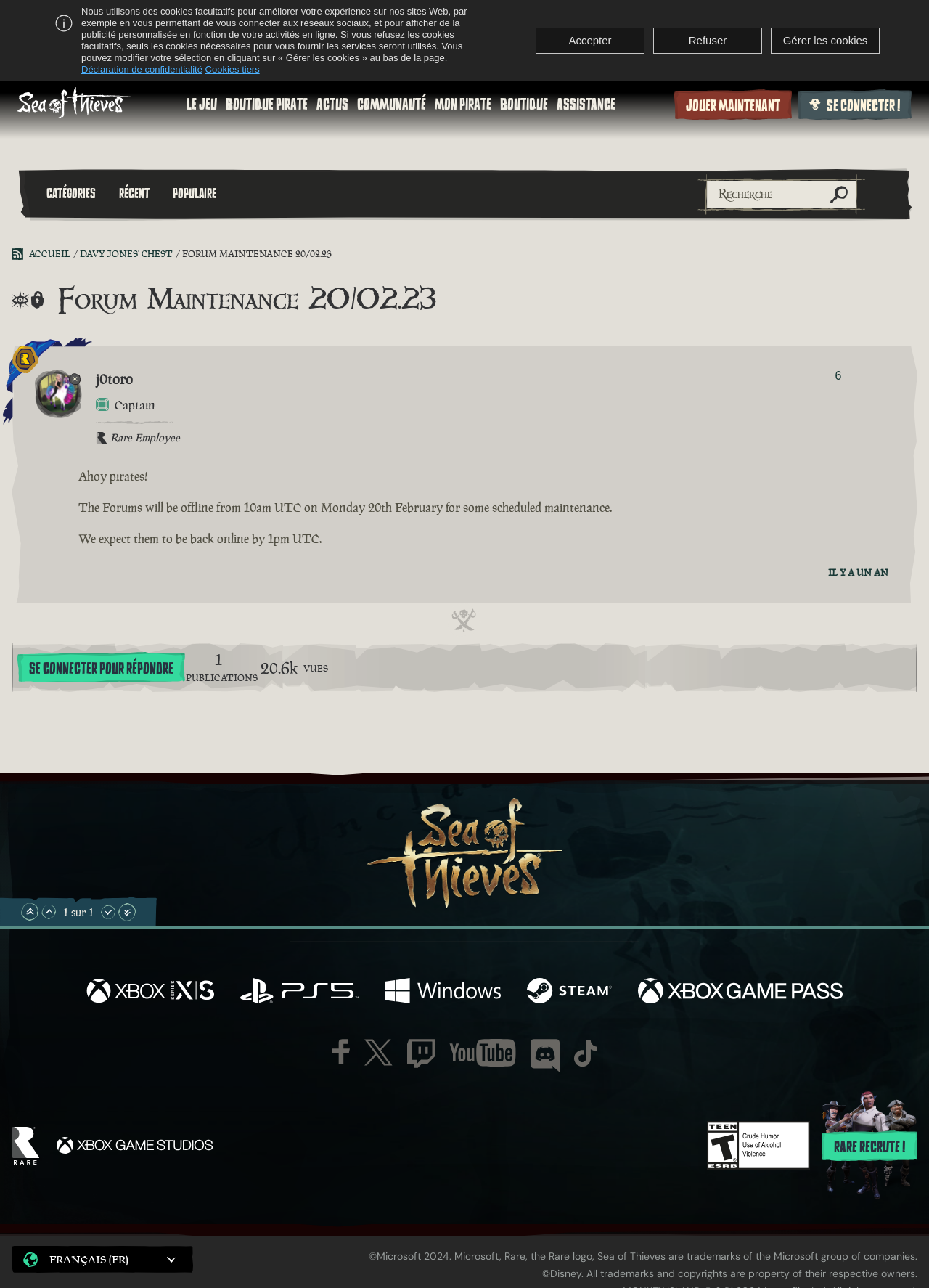Answer the question with a brief word or phrase:
What is the name of the category?

Davy Jones' Chest